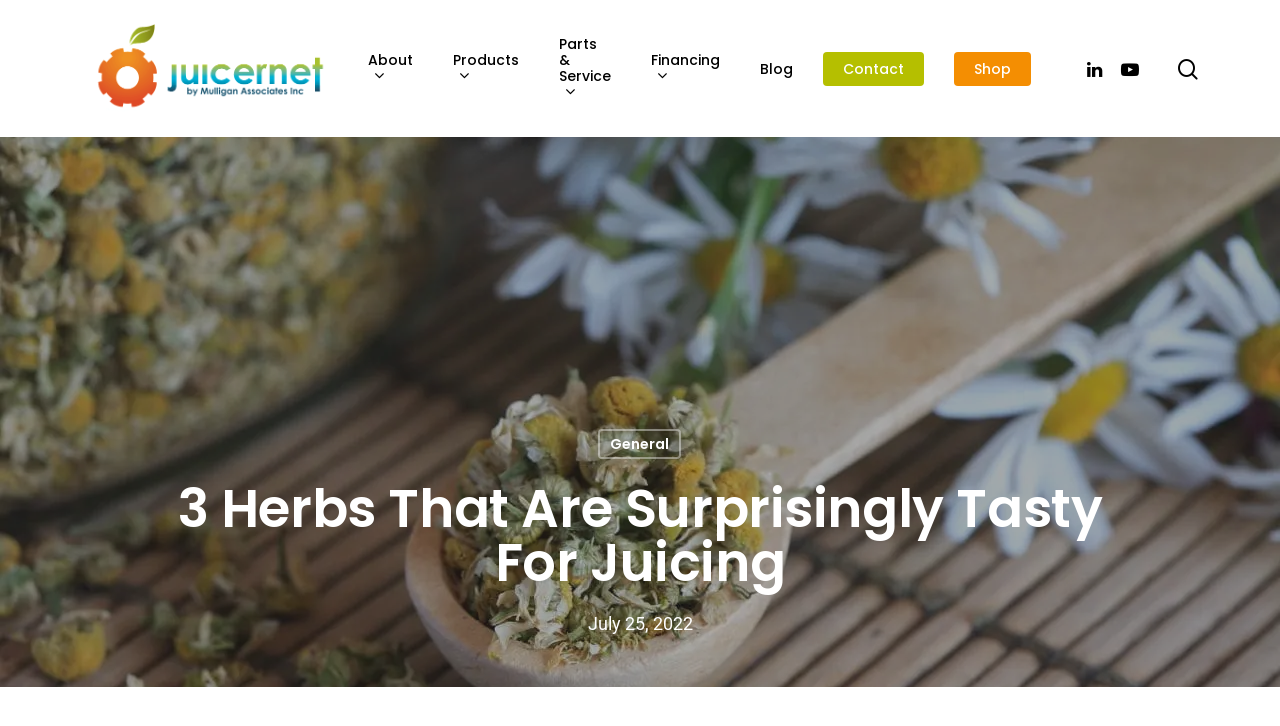Highlight the bounding box coordinates of the region I should click on to meet the following instruction: "Shop for products".

[0.746, 0.083, 0.806, 0.105]